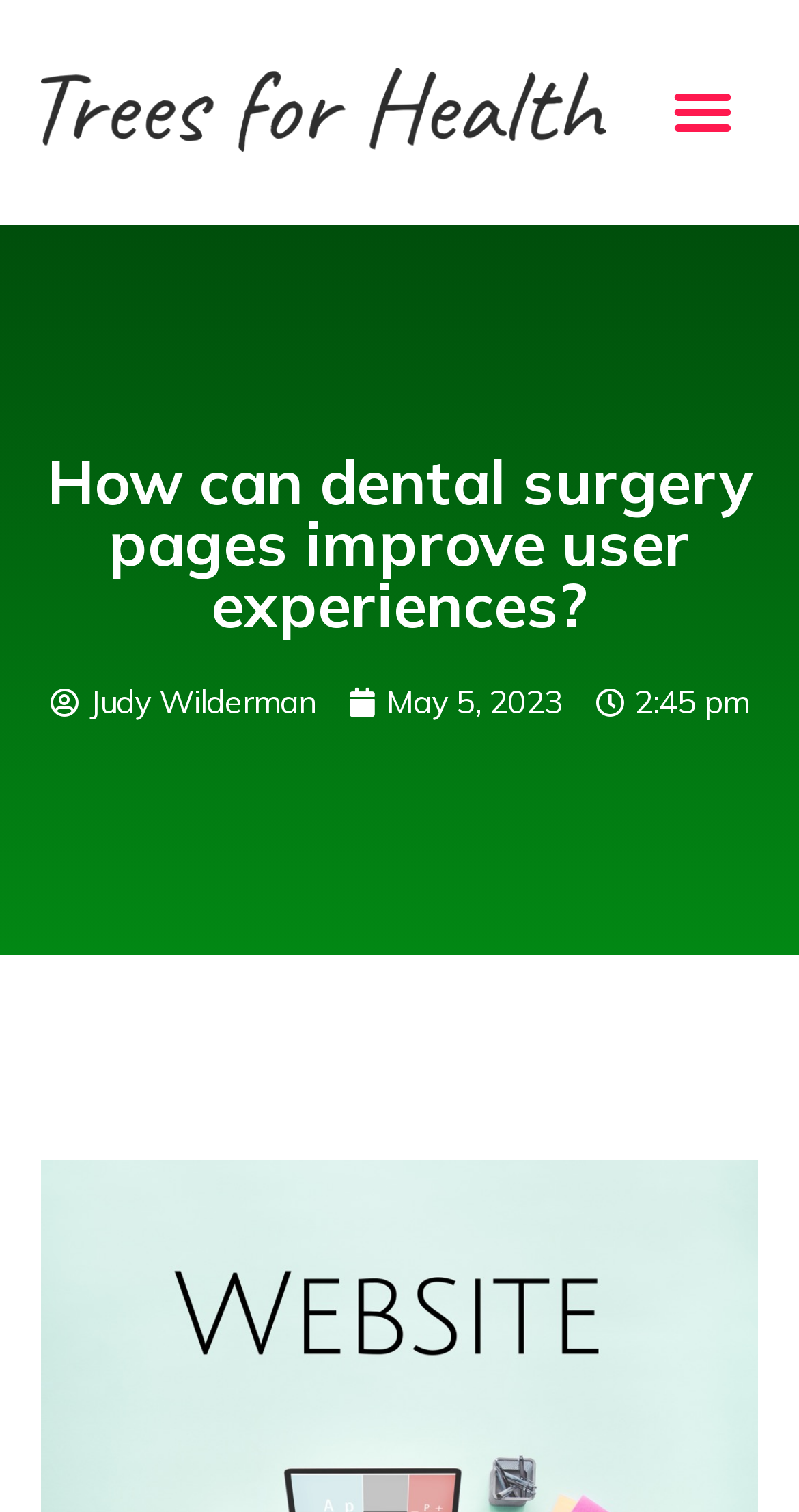Determine the bounding box for the described UI element: "Judy Wilderman".

[0.063, 0.447, 0.394, 0.482]